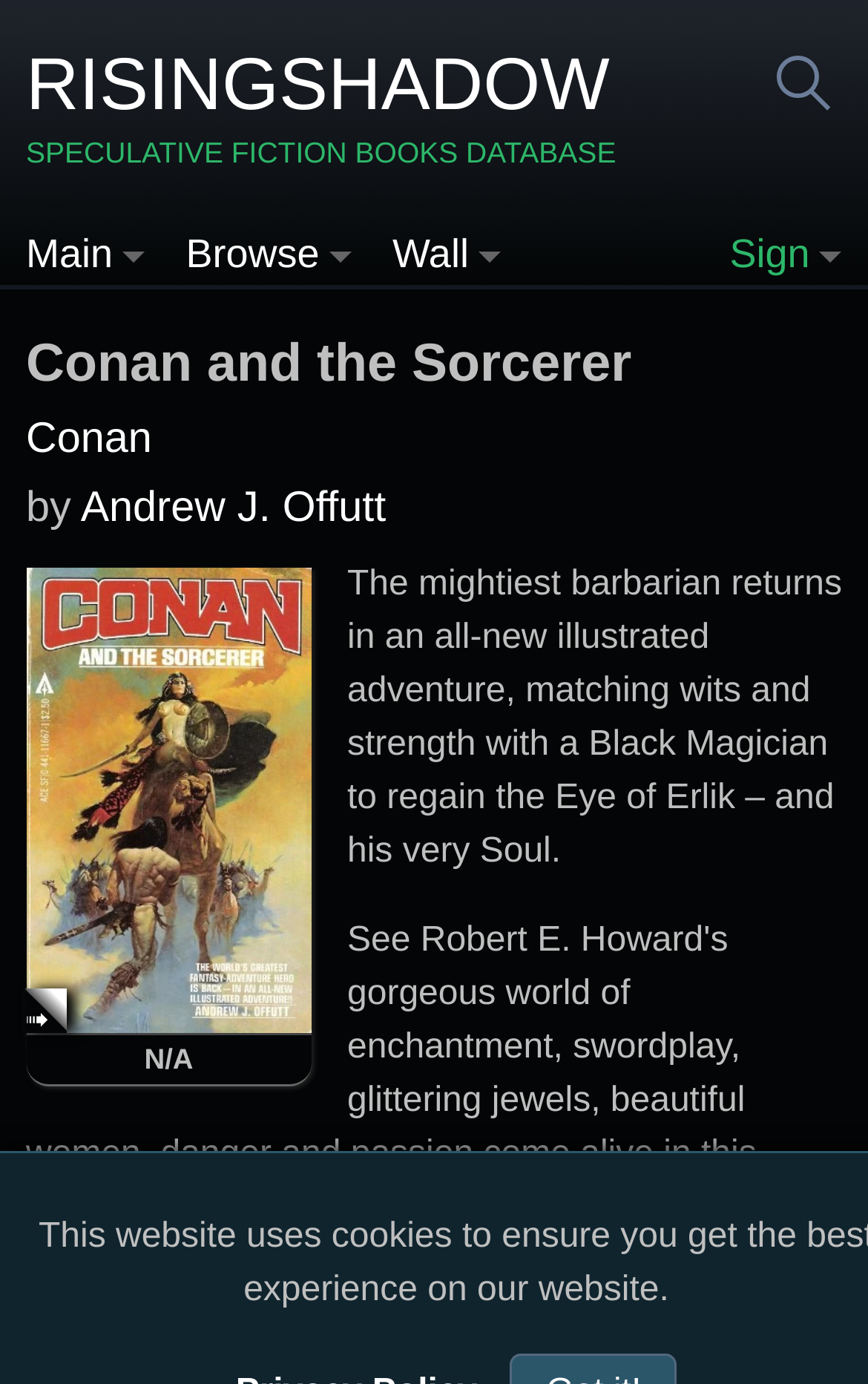Please determine the headline of the webpage and provide its content.

Conan and the Sorcerer